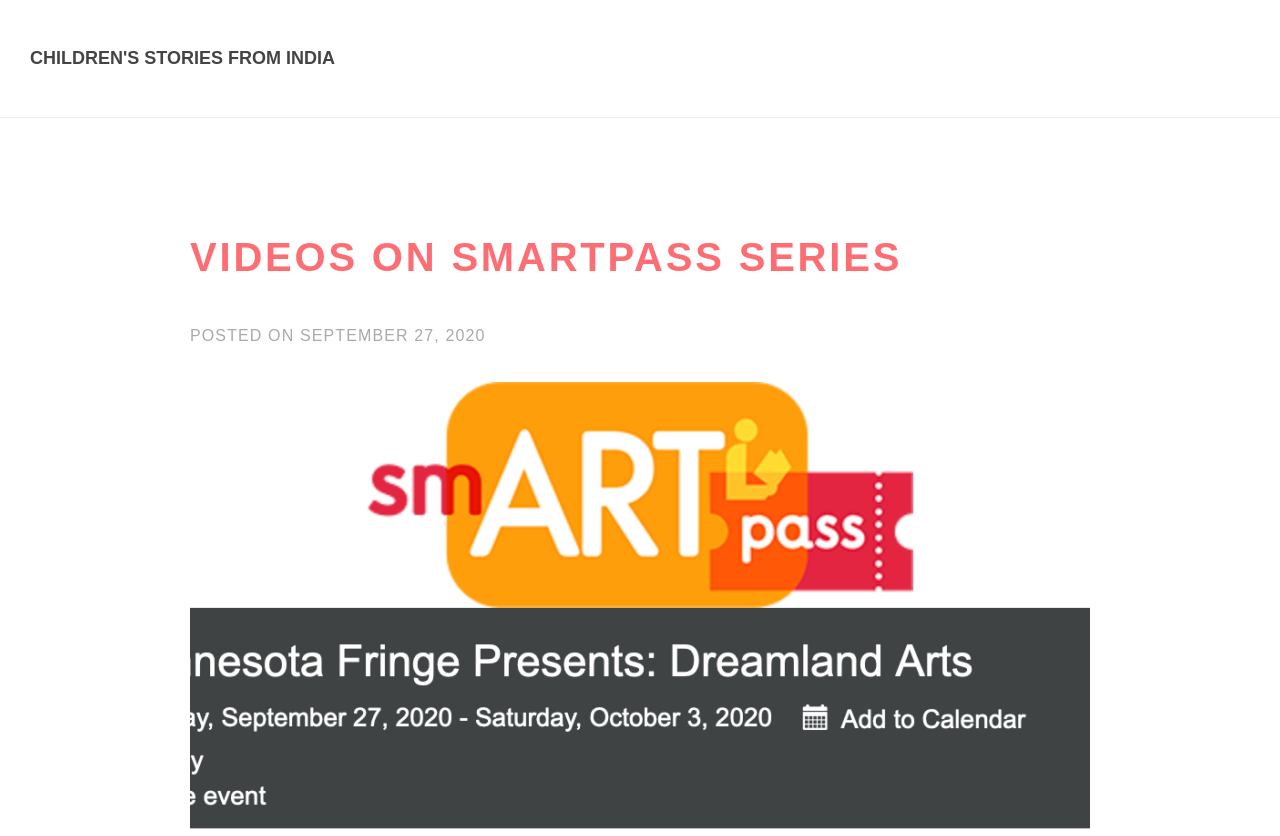Please provide a one-word or phrase answer to the question: 
When was the post published?

SEPTEMBER 27, 2020